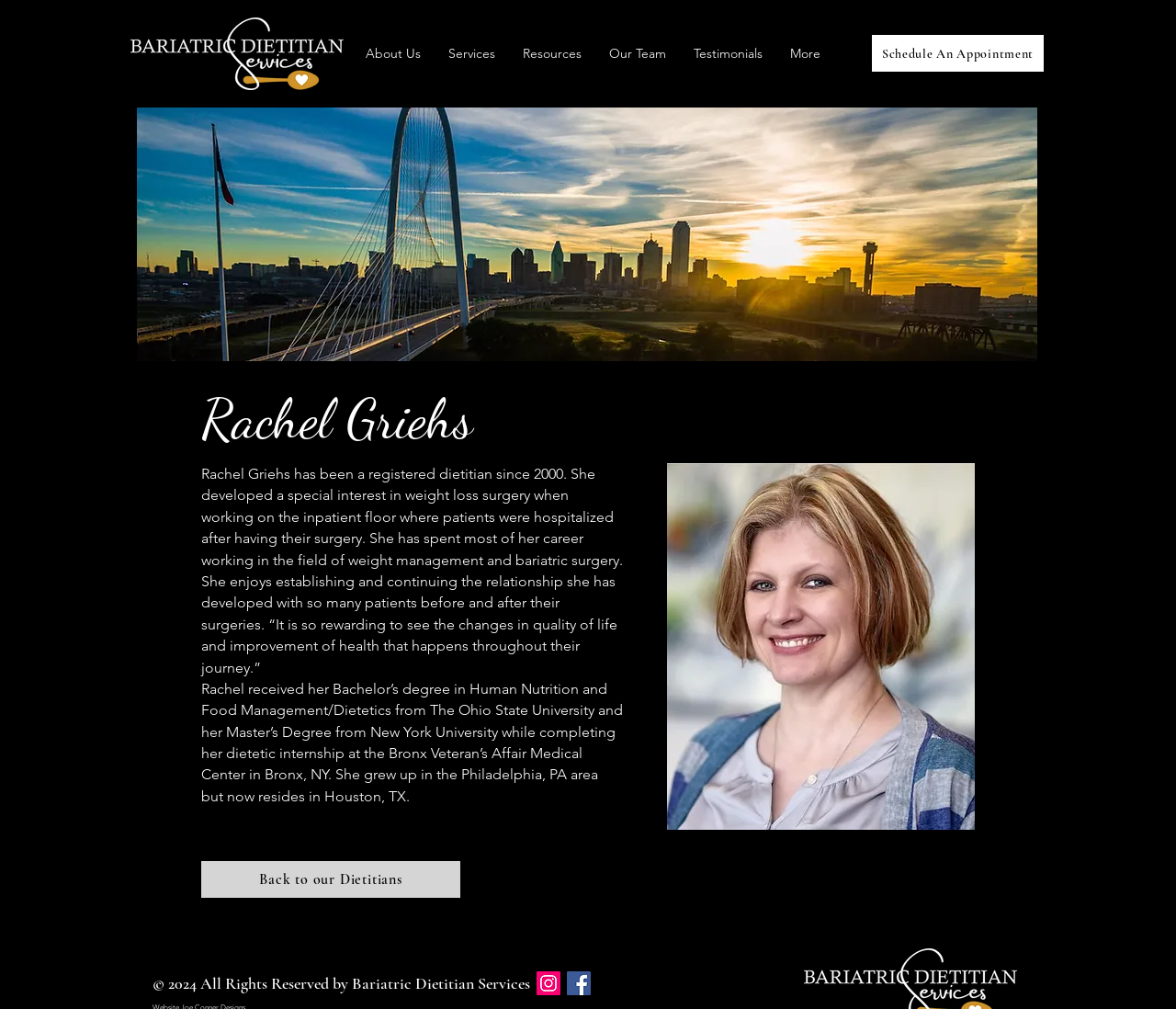Please specify the bounding box coordinates of the clickable region to carry out the following instruction: "Visit our Facebook page". The coordinates should be four float numbers between 0 and 1, in the format [left, top, right, bottom].

[0.482, 0.963, 0.502, 0.987]